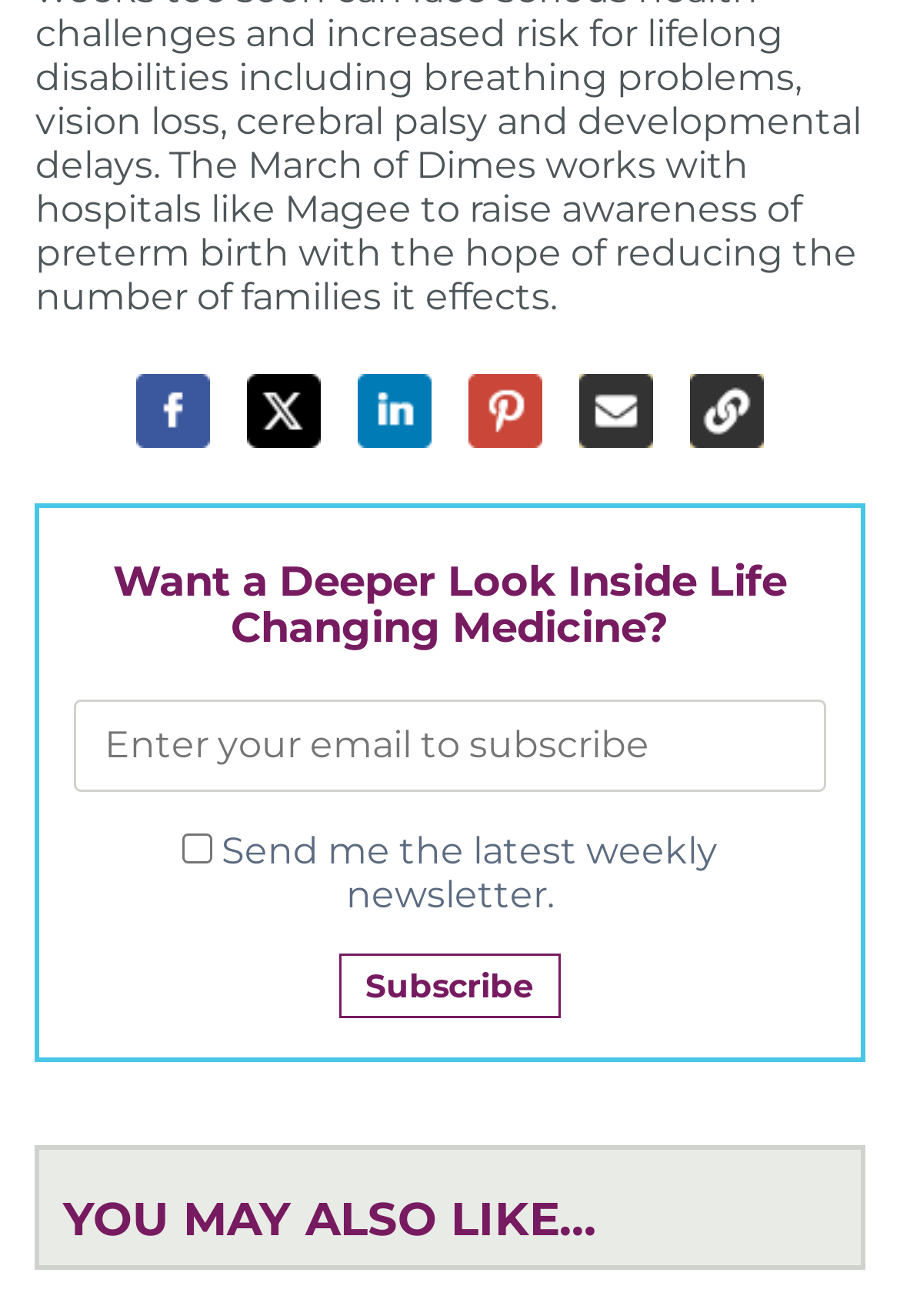Find the bounding box coordinates of the element I should click to carry out the following instruction: "Subscribe".

[0.377, 0.724, 0.623, 0.773]